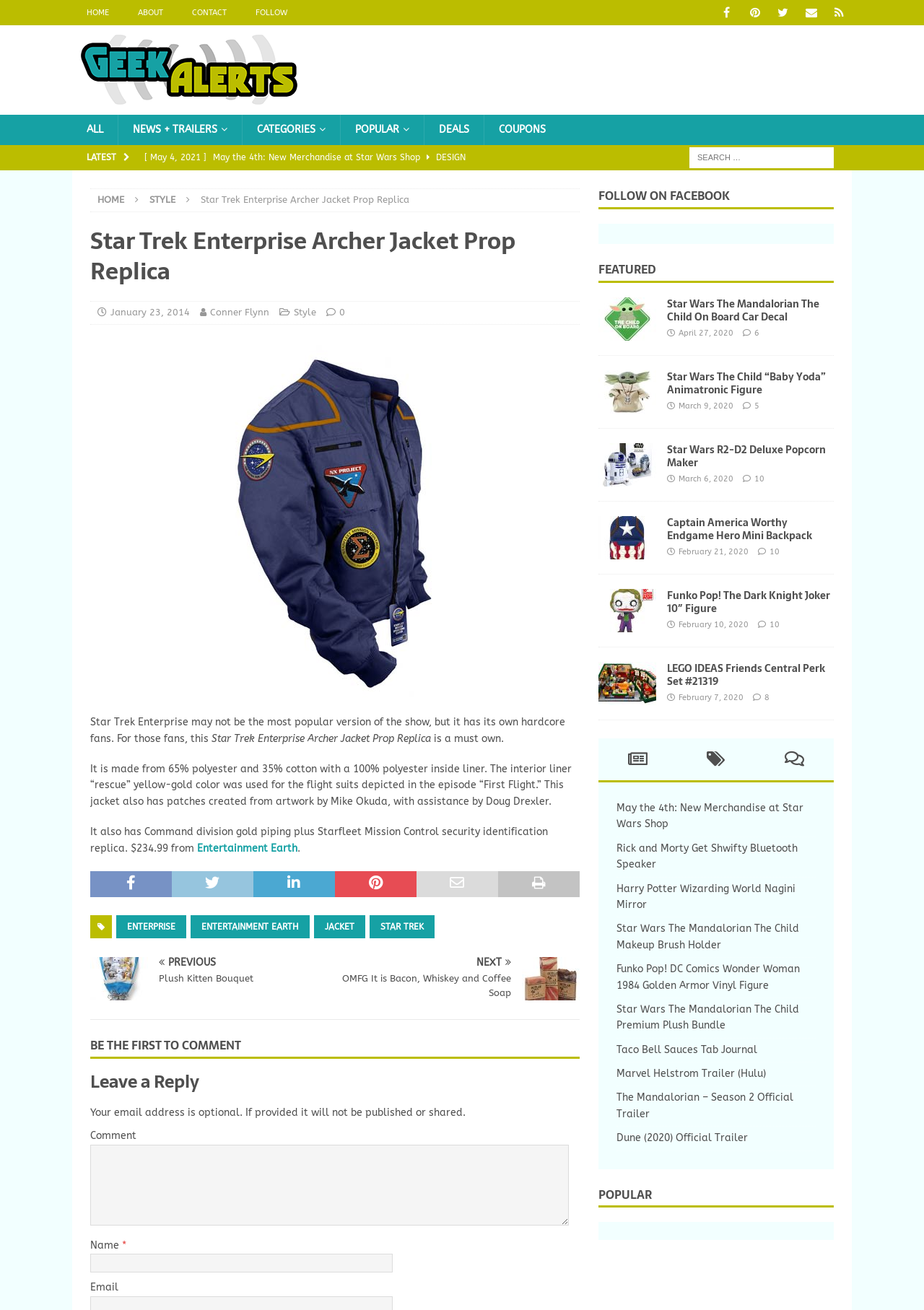Explain the contents of the webpage comprehensively.

This webpage is about a Star Trek Enterprise Archer Jacket Prop Replica, specifically designed for fans of the show. At the top of the page, there is a navigation menu with links to "HOME", "ABOUT", "CONTACT", "FOLLOW", and social media icons. Below the navigation menu, there is a search bar and a section with links to "GeekAlerts", "ALL", "NEWS + TRAILERS", "CATEGORIES", "POPULAR", and "DEALS".

The main content of the page is an article about the Star Trek Enterprise Archer Jacket Prop Replica. The article has a heading with the title of the product, followed by a brief description of the jacket, including its material composition and features. There is also an image of the jacket below the description.

To the right of the article, there is a sidebar with a section titled "LATEST" that lists several news articles with links to read more. Below the "LATEST" section, there is a search bar and a section with links to "STYLE", "HOME", and other categories.

At the bottom of the page, there is a section for comments, where users can leave a reply. There is also a section titled "BE THE FIRST TO COMMENT" and a section with links to "FOLLOW ON FACEBOOK" and "FEATURED" articles.

On the right side of the page, there is a complementary section with a heading "FEATURED" that lists several featured articles with images and links to read more.